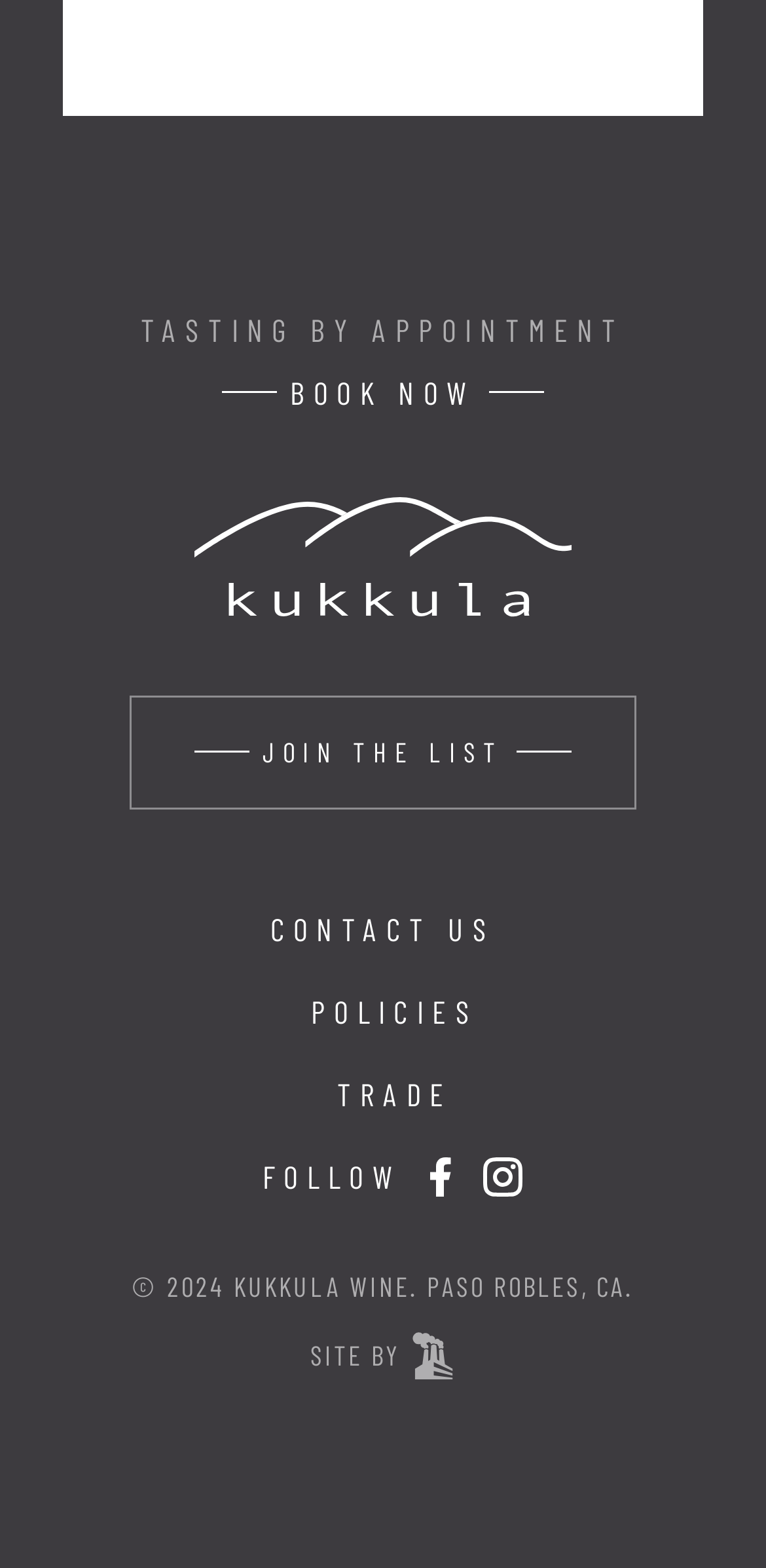Provide the bounding box coordinates for the UI element described in this sentence: "Contact Us". The coordinates should be four float values between 0 and 1, i.e., [left, top, right, bottom].

[0.312, 0.576, 0.688, 0.608]